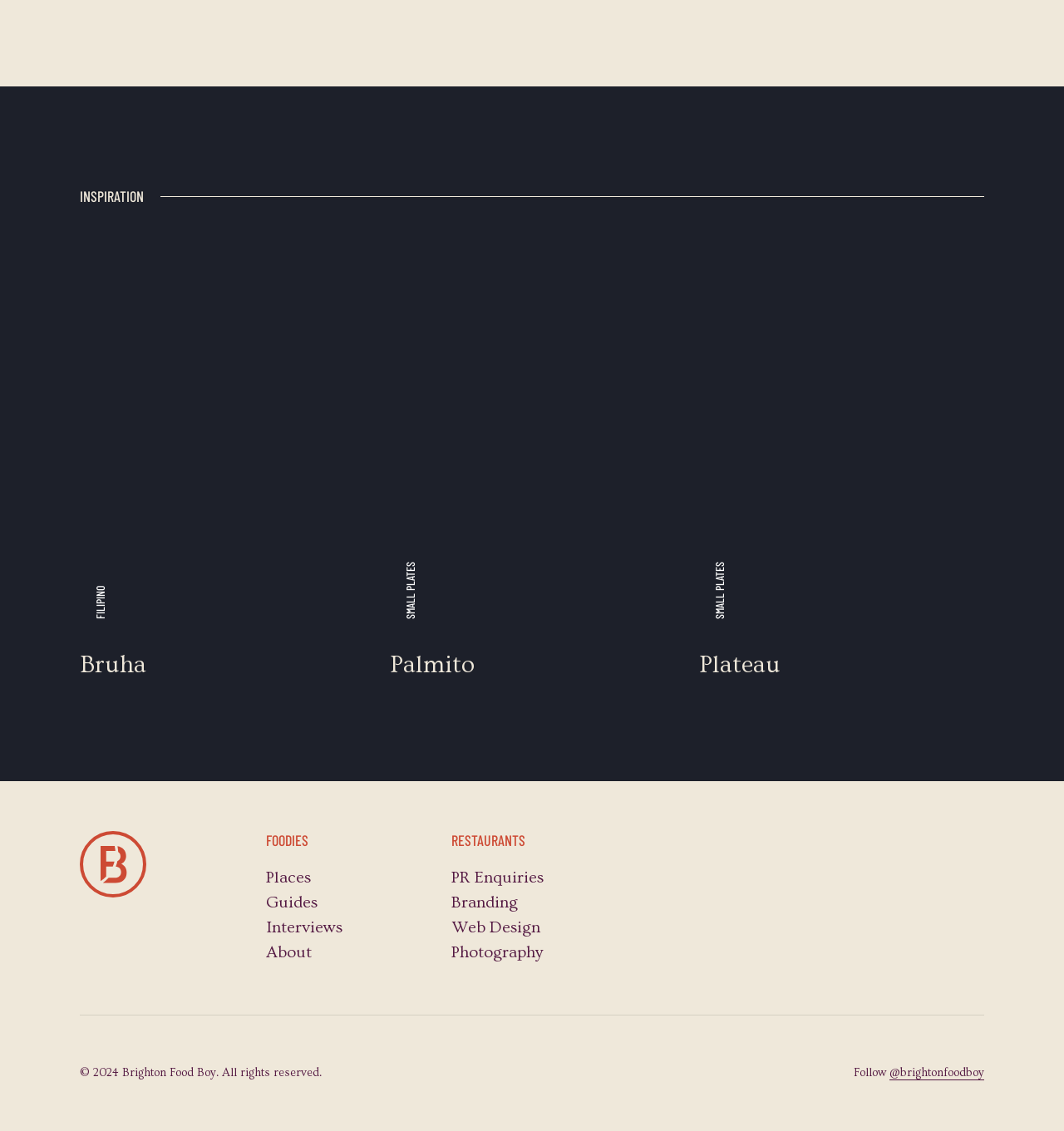Determine the bounding box coordinates of the clickable area required to perform the following instruction: "Follow @brightonfoodboy". The coordinates should be represented as four float numbers between 0 and 1: [left, top, right, bottom].

[0.836, 0.943, 0.925, 0.955]